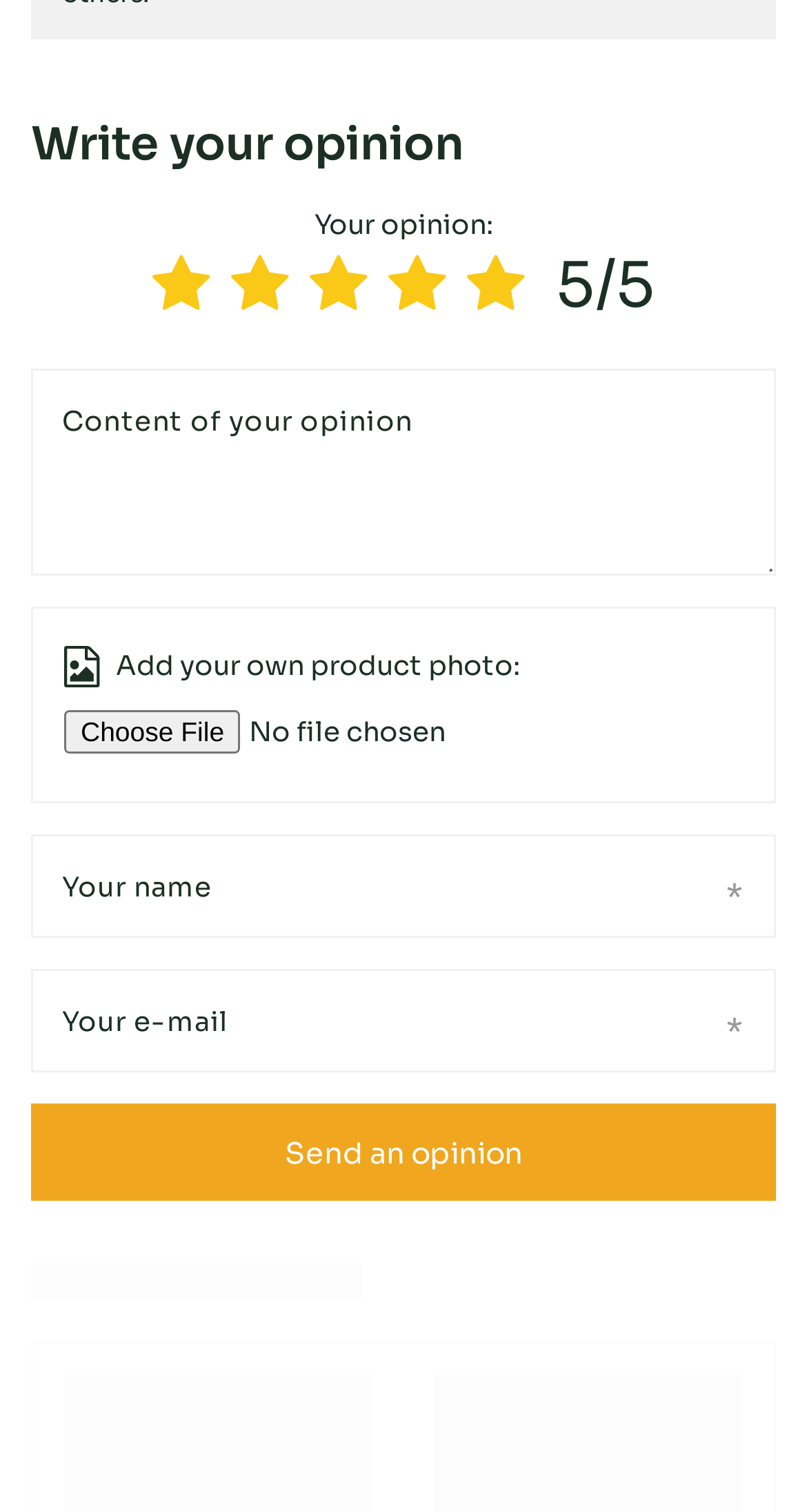Locate the bounding box of the UI element based on this description: "parent_node: 5/5 title="3/5"". Provide four float numbers between 0 and 1 as [left, top, right, bottom].

[0.383, 0.163, 0.455, 0.215]